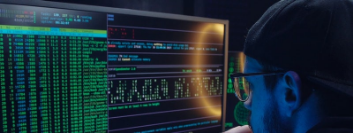What type of environment is emphasized by the soft blue lighting?
Refer to the image and give a detailed answer to the question.

The caption states that the soft blue lighting enhances the atmosphere, emphasizing the high-tech environment typical of cybersecurity operations, which suggests that the type of environment emphasized by the soft blue lighting is high-tech.